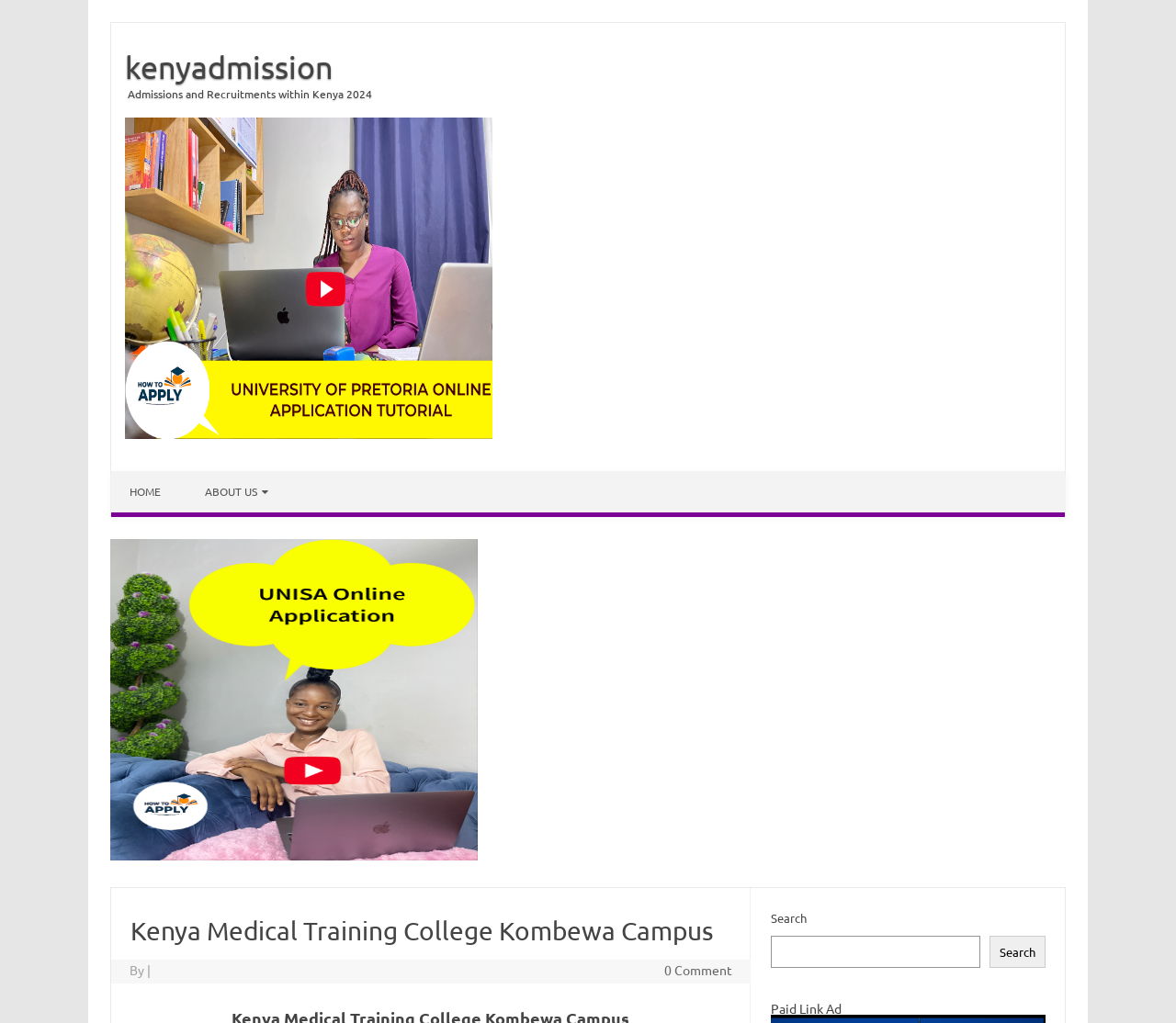Find and provide the bounding box coordinates for the UI element described with: "0 Comment".

[0.565, 0.94, 0.622, 0.956]